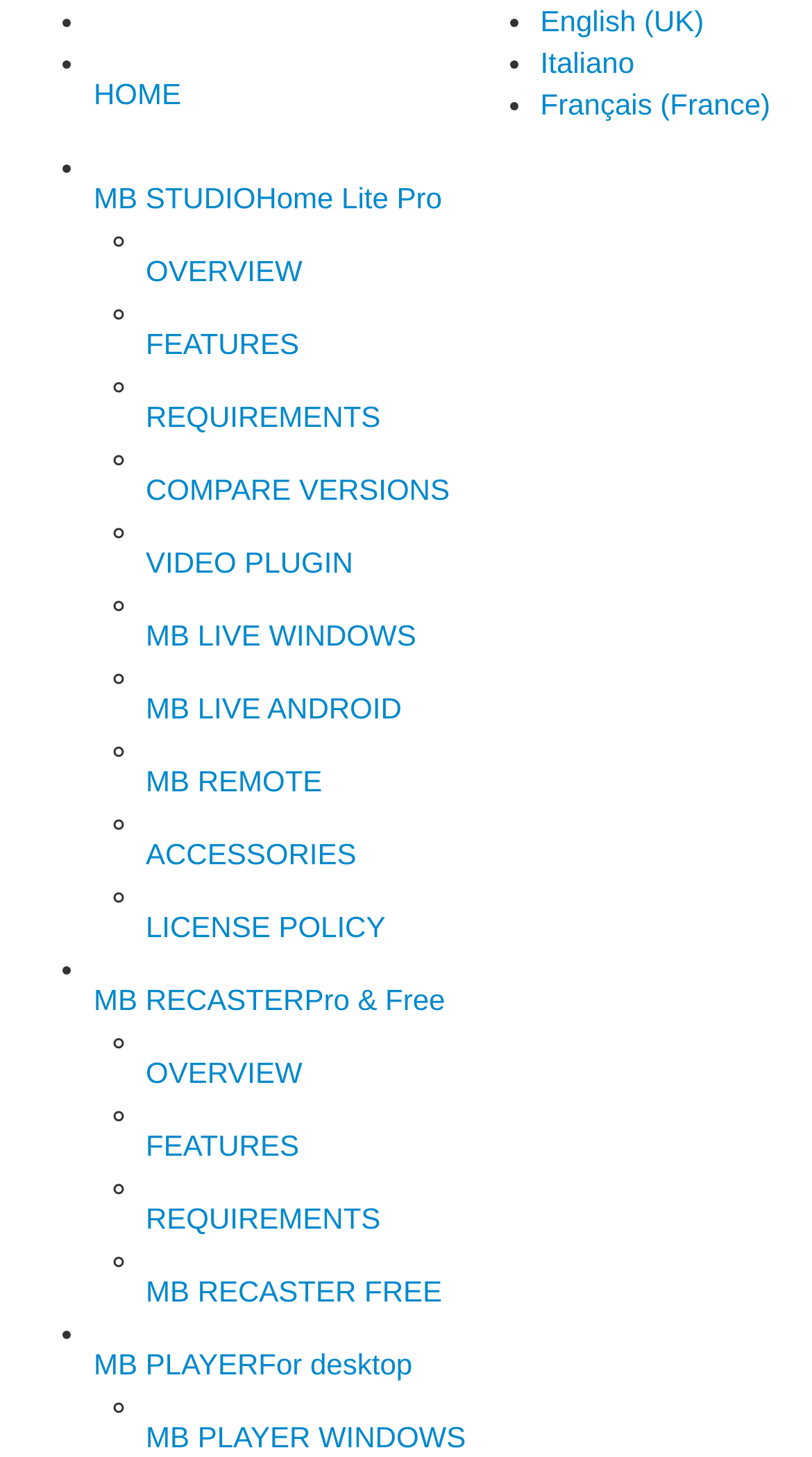How many links are available under the 'MB STUDIO' section?
Please elaborate on the answer to the question with detailed information.

By counting the links under the 'MB STUDIO' section, I found six links: HOME, OVERVIEW, FEATURES, REQUIREMENTS, COMPARE VERSIONS, and VIDEO PLUGIN.